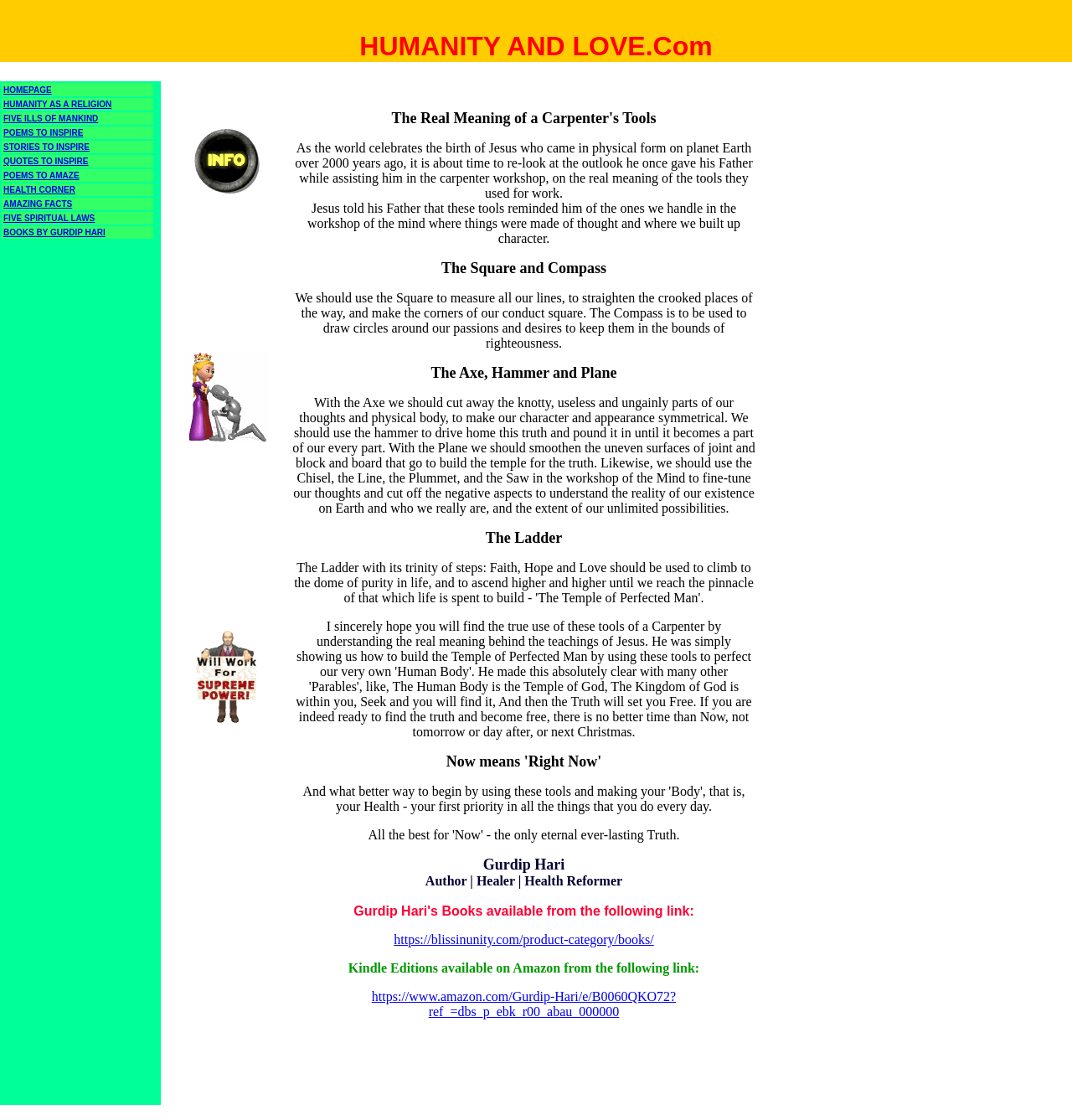Create a detailed description of the webpage's content and layout.

This webpage is about the real meaning of a carpenter's tools, with a focus on the teachings of Jesus. At the top, there is a header with the title "The Real Meaning of a Carpenter's Tools" and a subheading "HUMANITY AND LOVE.COM". Below this, there is a table of contents with 10 links to different sections, including "HOMEPAGE", "HUMANITY AS A RELIGION", "FIVE ILLS OF MANKIND", and "BOOKS BY GURDIP HARI".

The main content of the page is a long article that discusses the symbolism of various carpenter's tools, such as the square, compass, axe, hammer, and plane. The article explains how these tools can be used as metaphors for personal growth and self-improvement, and how they relate to Jesus' teachings.

The article is divided into sections, each focusing on a different tool. There are also several images scattered throughout the article, although their content is not specified.

At the bottom of the page, there is a section with information about the author, Gurdip Hari, who is described as an author, healer, and health reformer. There are also links to purchase his books on Amazon and on his website.

Overall, the webpage has a simple and straightforward design, with a focus on presenting the article's content in a clear and easy-to-read format.